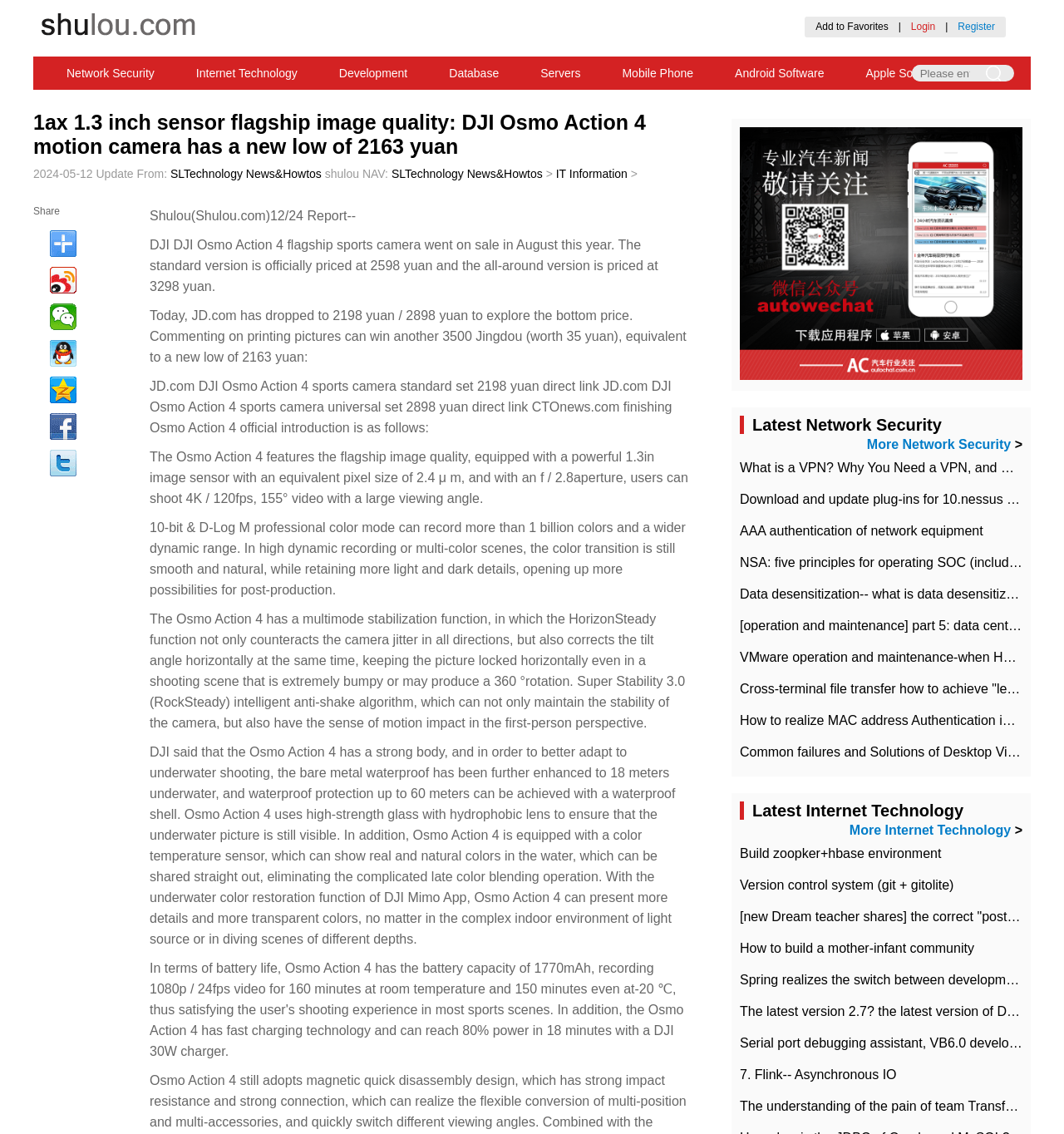Locate the bounding box coordinates of the element's region that should be clicked to carry out the following instruction: "Subscribe to our Newsletter". The coordinates need to be four float numbers between 0 and 1, i.e., [left, top, right, bottom].

None